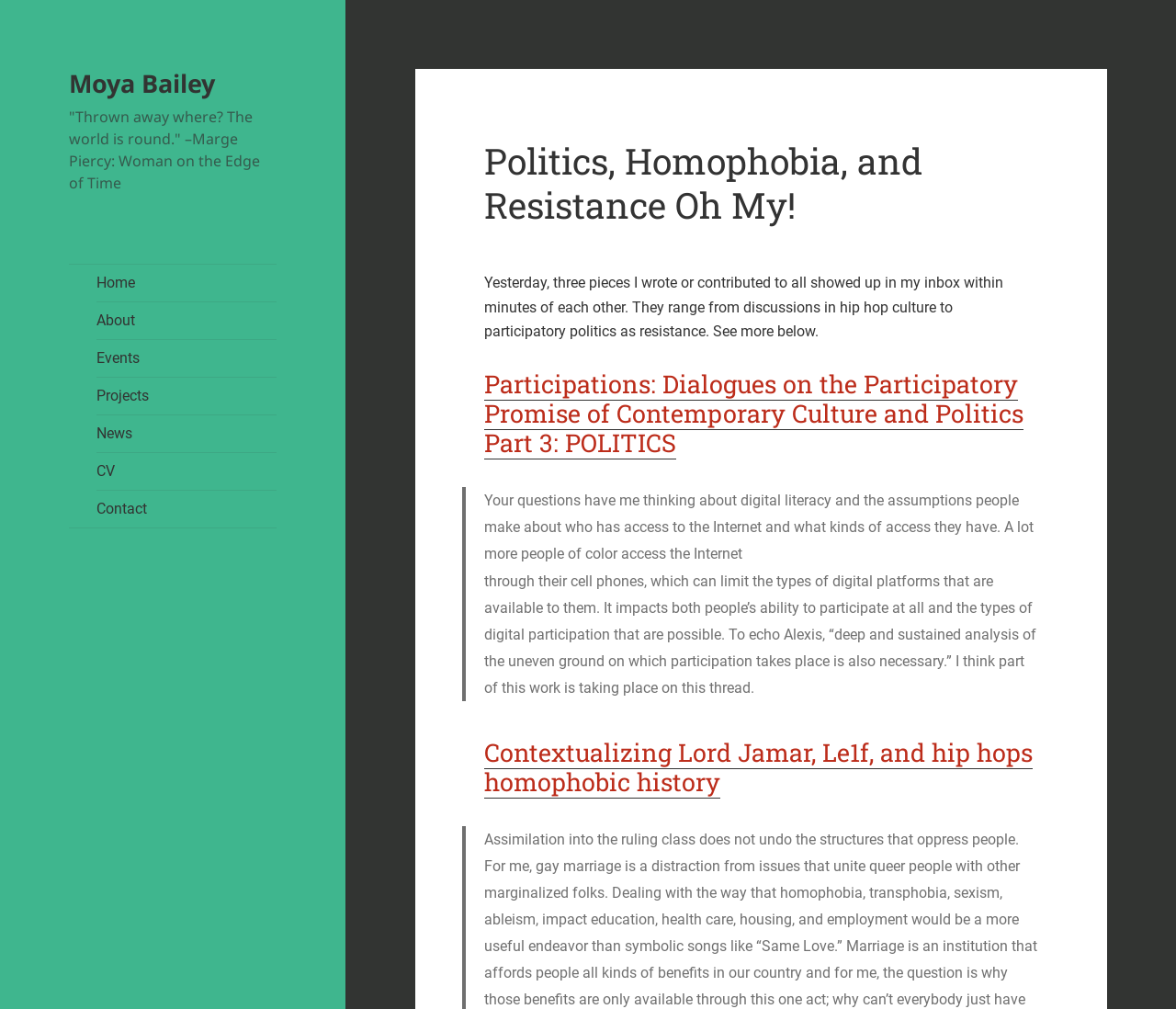Select the bounding box coordinates of the element I need to click to carry out the following instruction: "check the context of Lord Jamar and hip hop's homophobic history".

[0.412, 0.729, 0.878, 0.791]